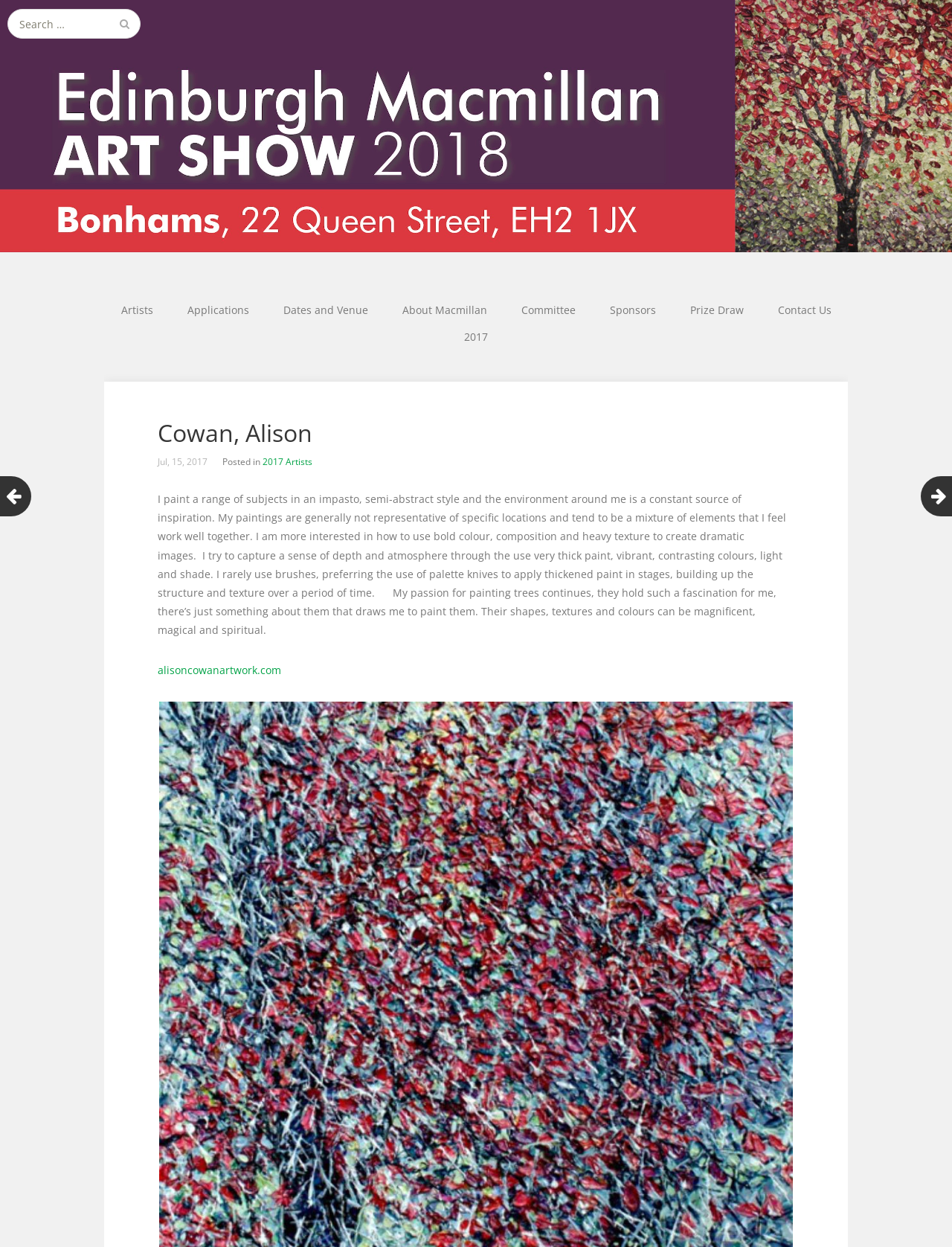Pinpoint the bounding box coordinates for the area that should be clicked to perform the following instruction: "View Artists page".

[0.111, 0.238, 0.177, 0.26]